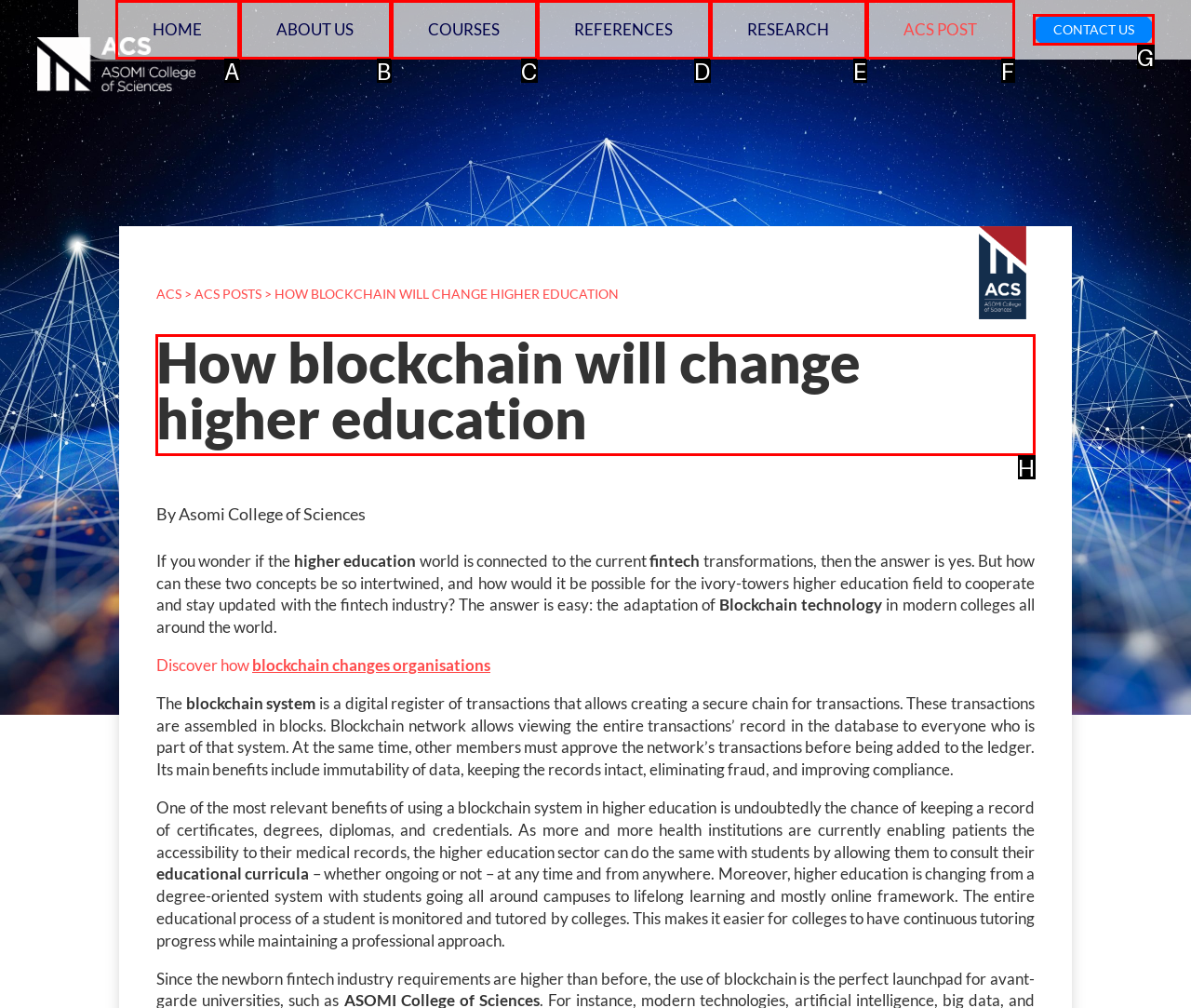Which UI element's letter should be clicked to achieve the task: Read the article title
Provide the letter of the correct choice directly.

H